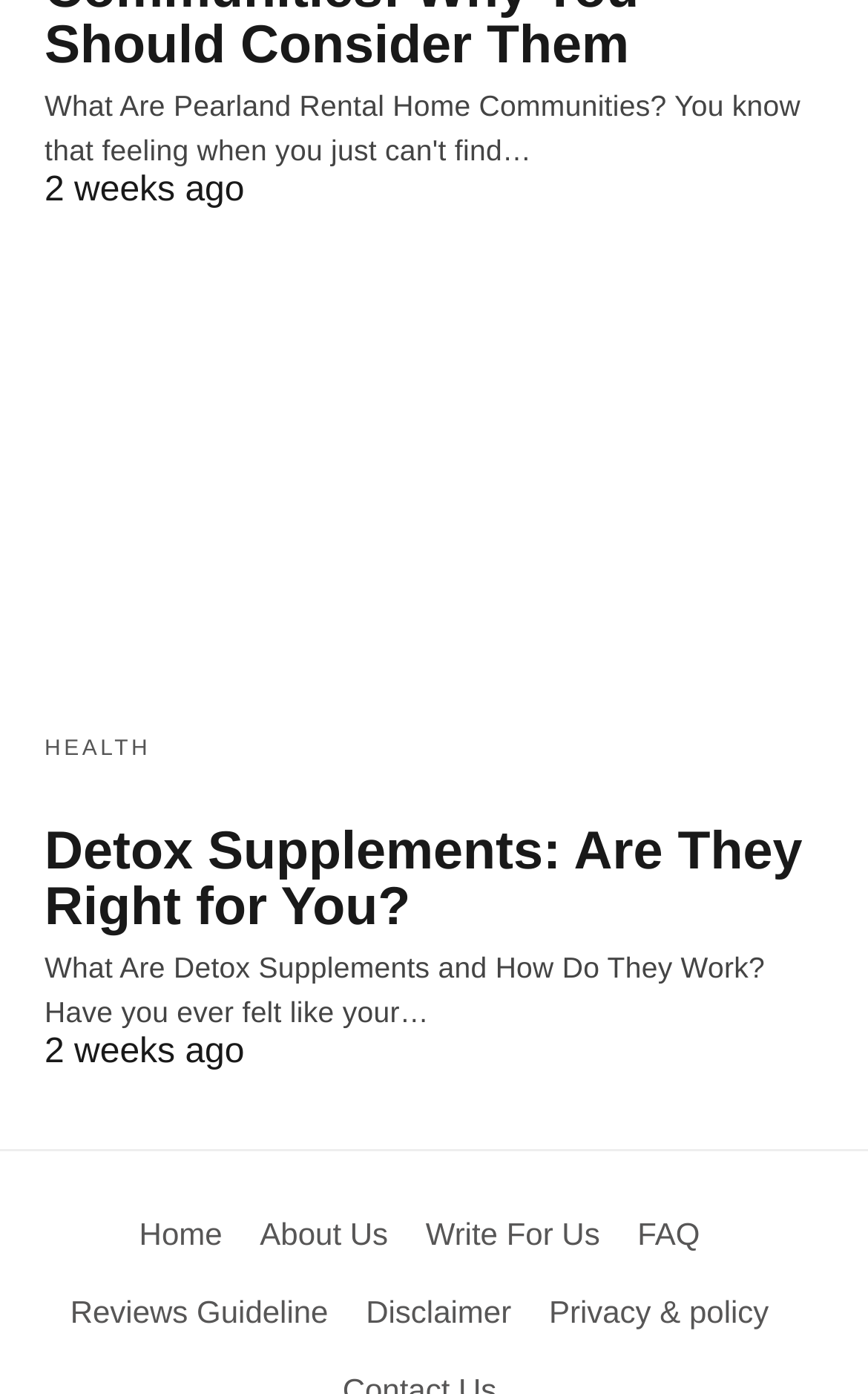Could you locate the bounding box coordinates for the section that should be clicked to accomplish this task: "Click on the HEALTH category".

[0.051, 0.529, 0.174, 0.546]